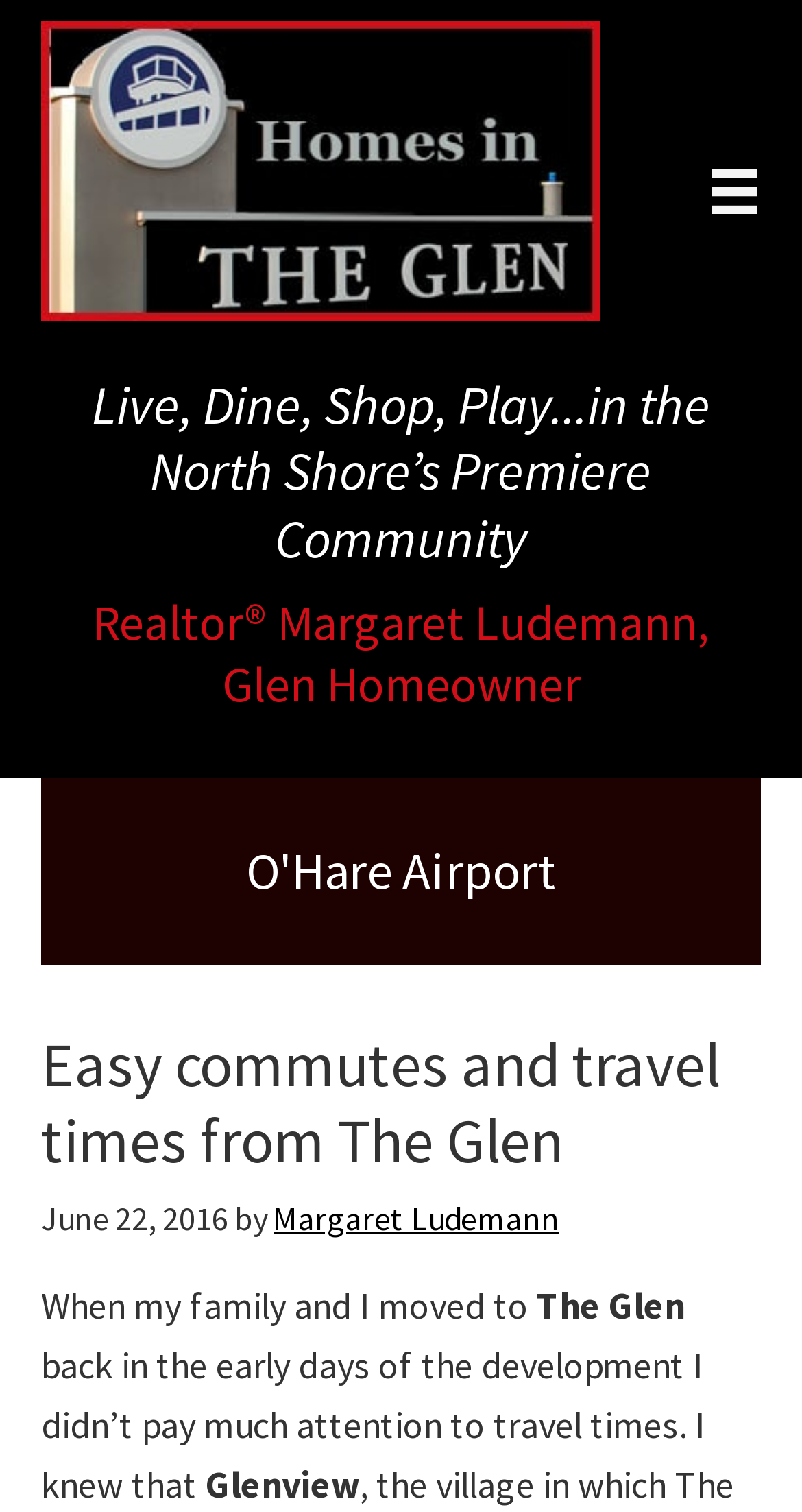Please give a short response to the question using one word or a phrase:
What is the name of the realtor mentioned?

Margaret Ludemann